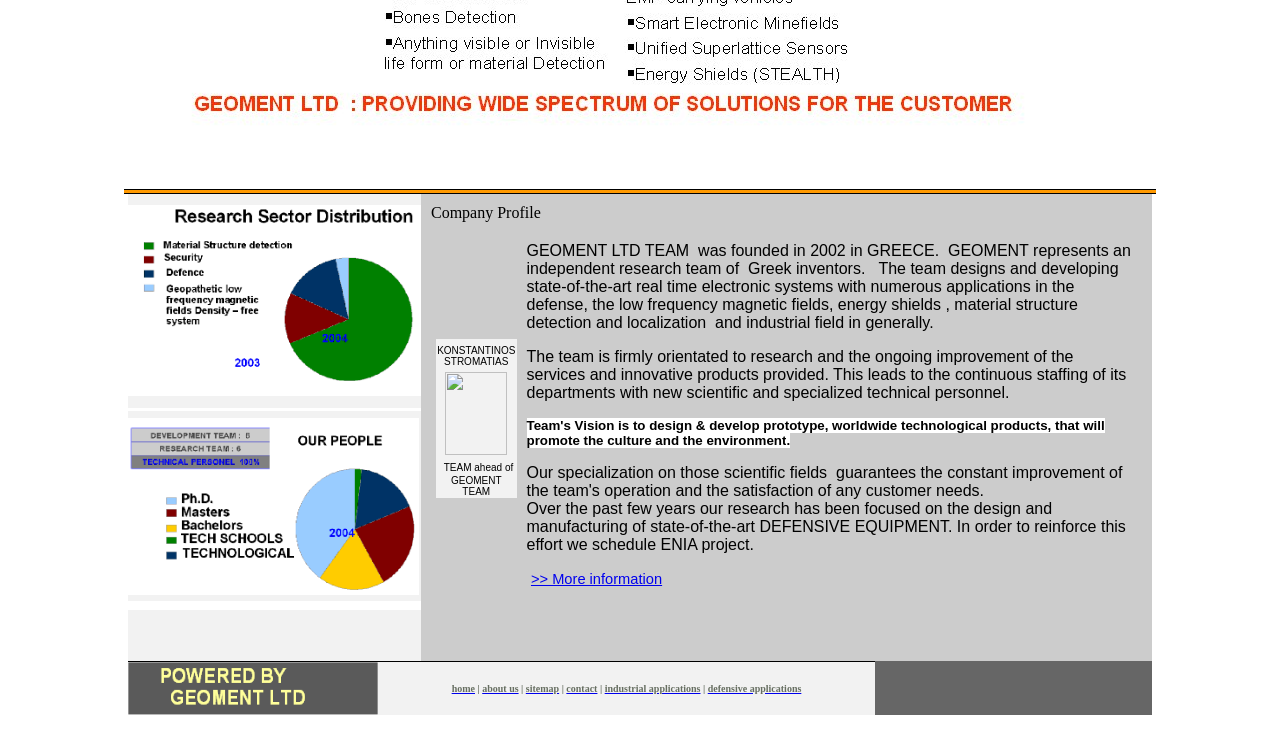Give the bounding box coordinates for this UI element: "Home". The coordinates should be four float numbers between 0 and 1, arranged as [left, top, right, bottom].

None